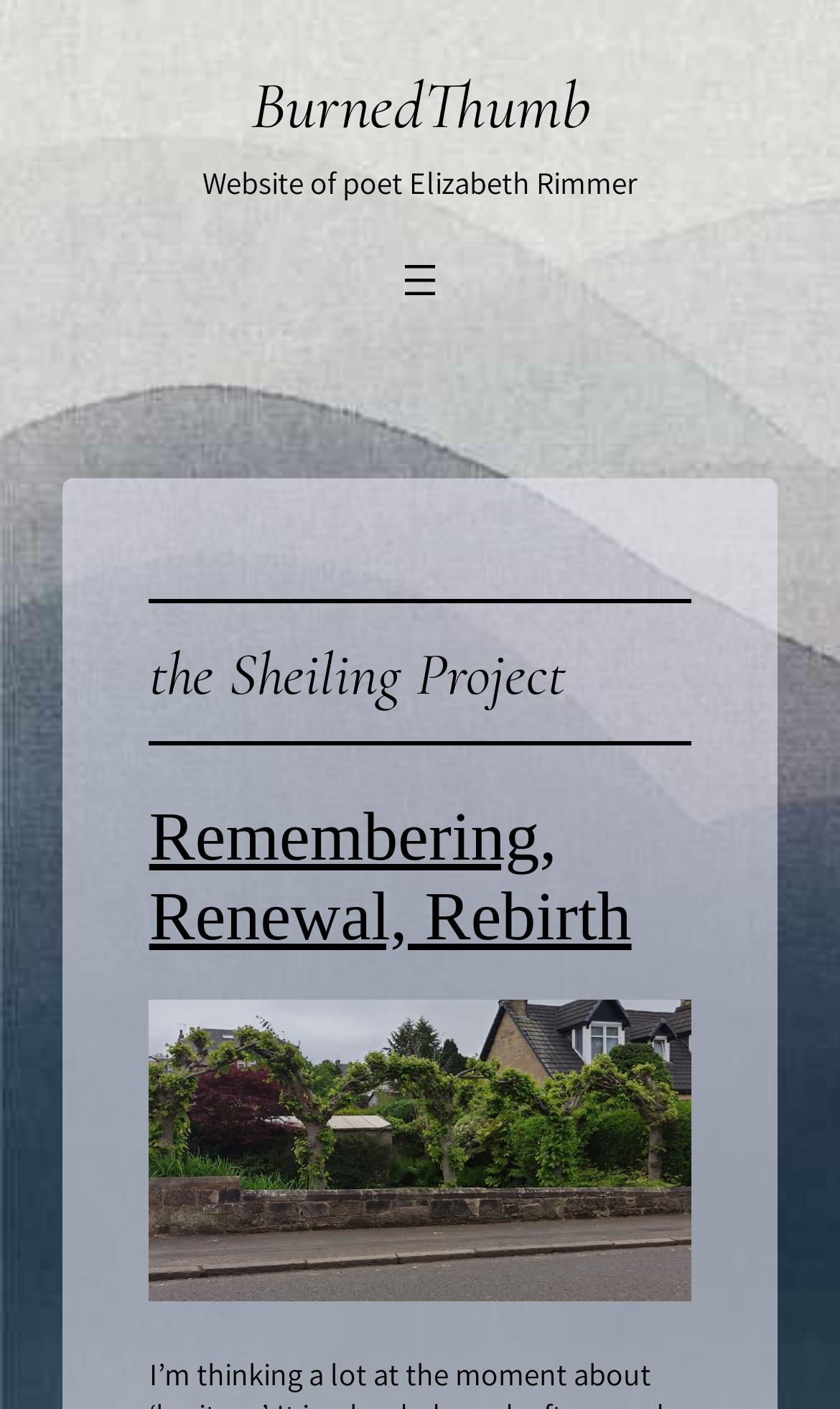Respond to the following question with a brief word or phrase:
What is the theme of the webpage?

Poetry